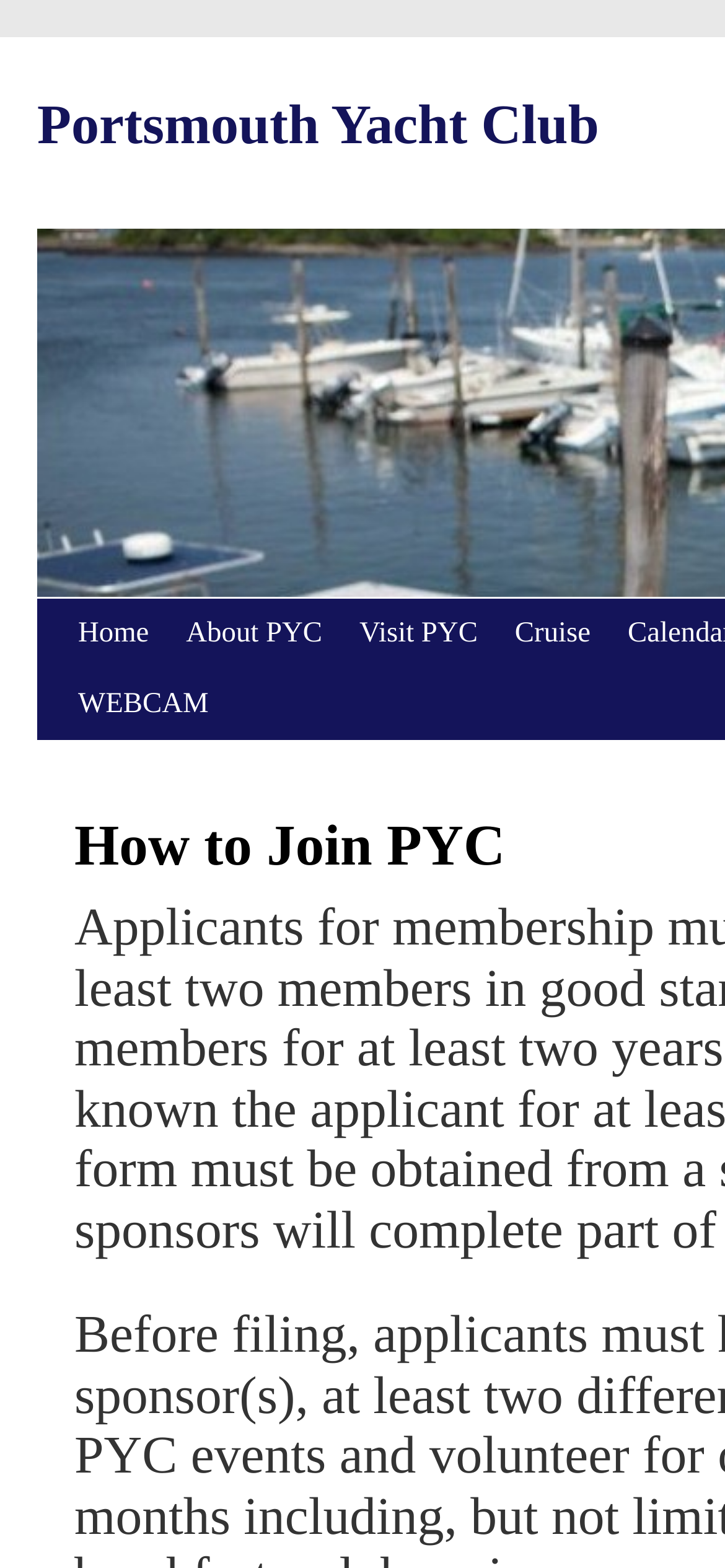Please provide the bounding box coordinates for the UI element as described: "Cruise". The coordinates must be four floats between 0 and 1, represented as [left, top, right, bottom].

[0.61, 0.382, 0.748, 0.427]